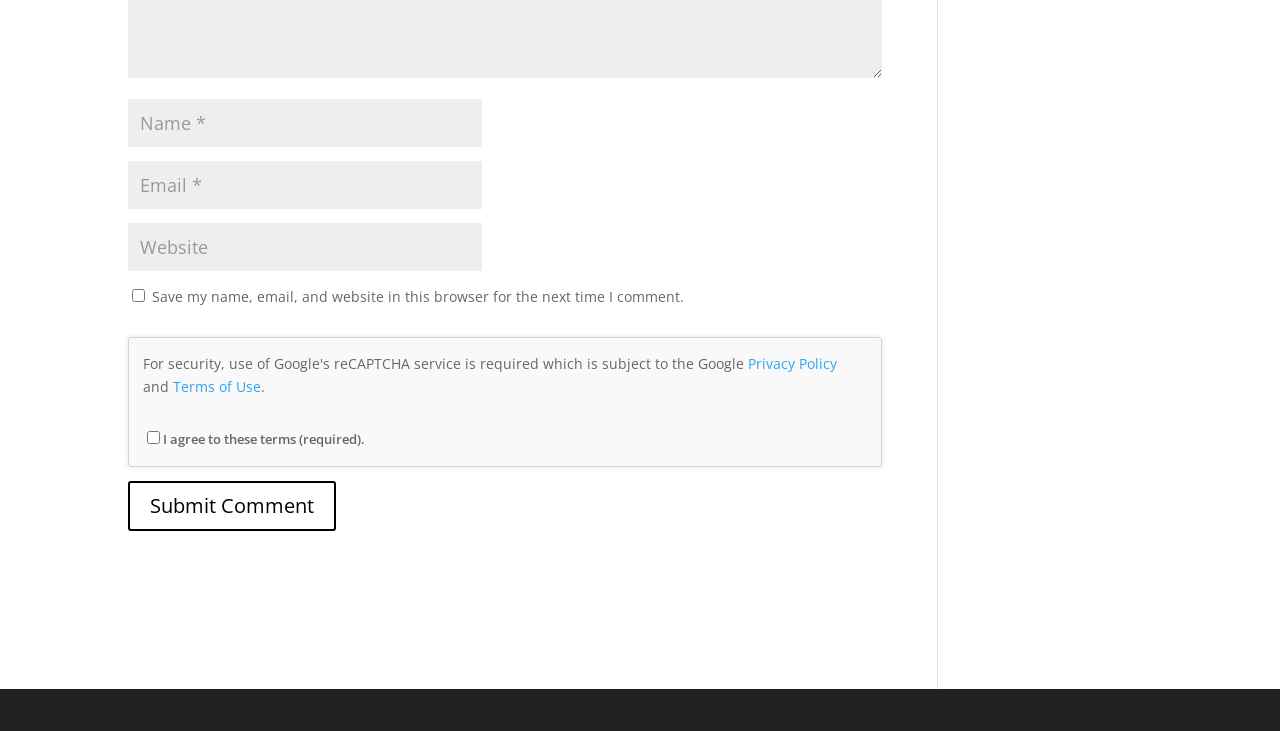Using the information in the image, could you please answer the following question in detail:
How many textboxes are required on the webpage?

There are two required textboxes on the webpage: one is labeled 'Name *' and the other is labeled 'Email *', both of which have the 'required: True' attribute.